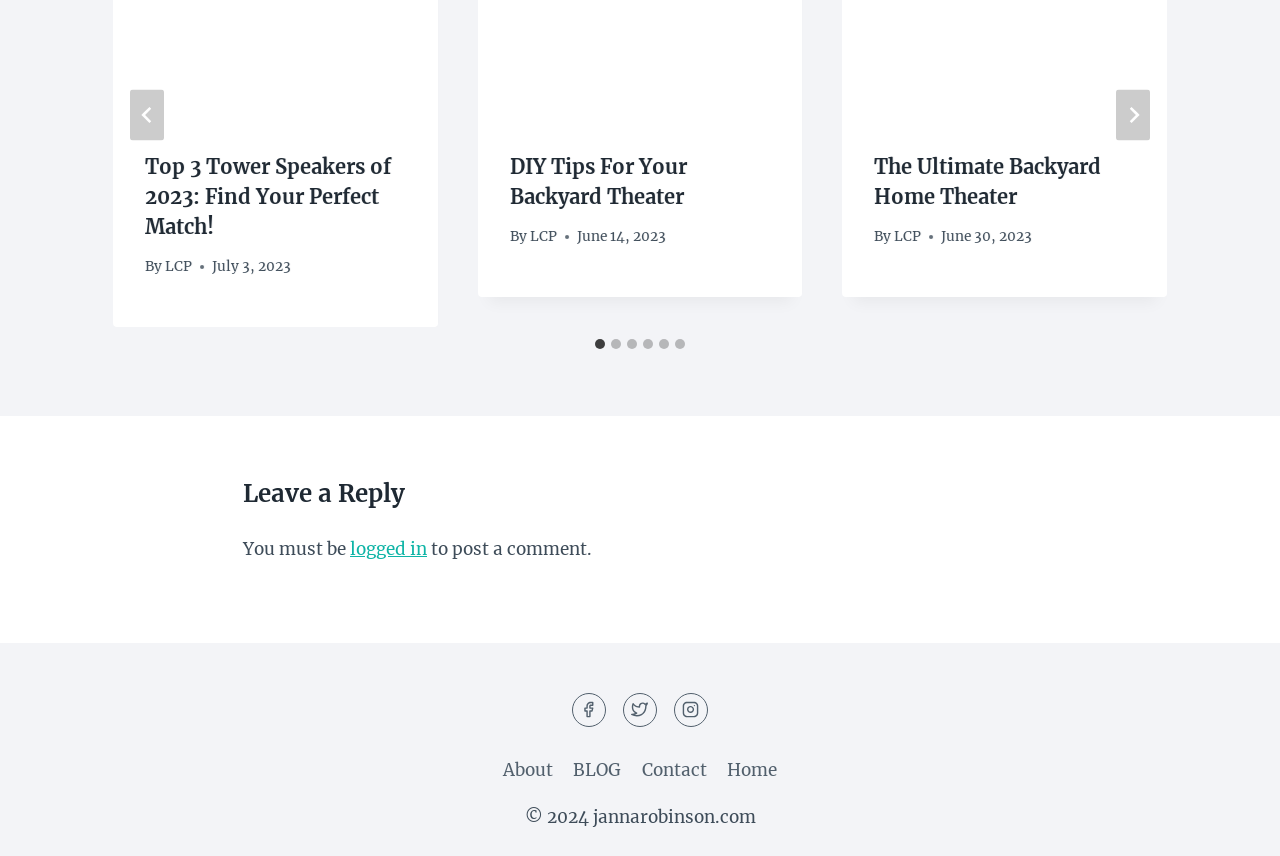Please provide a one-word or phrase answer to the question: 
What social media platforms are available for sharing?

Facebook, Twitter, Instagram